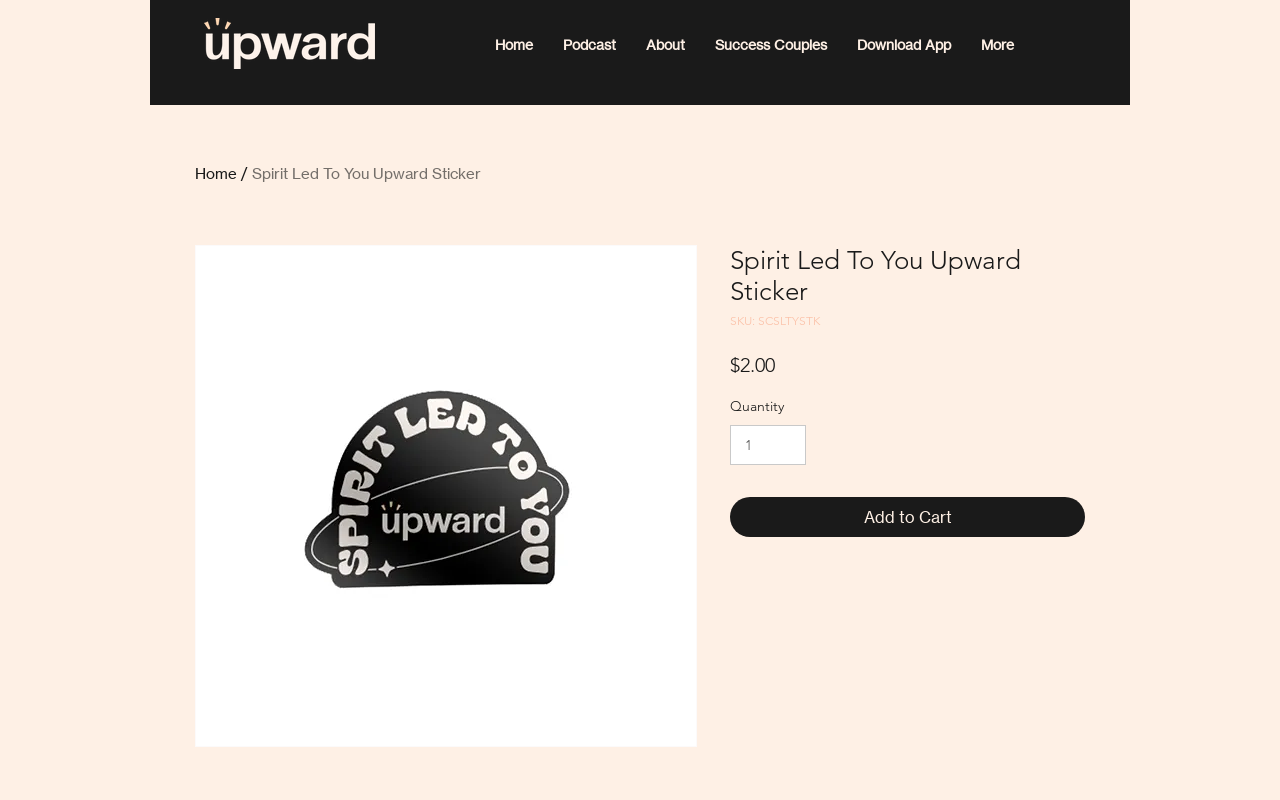Using the element description: "More", determine the bounding box coordinates. The coordinates should be in the format [left, top, right, bottom], with values between 0 and 1.

[0.755, 0.038, 0.804, 0.075]